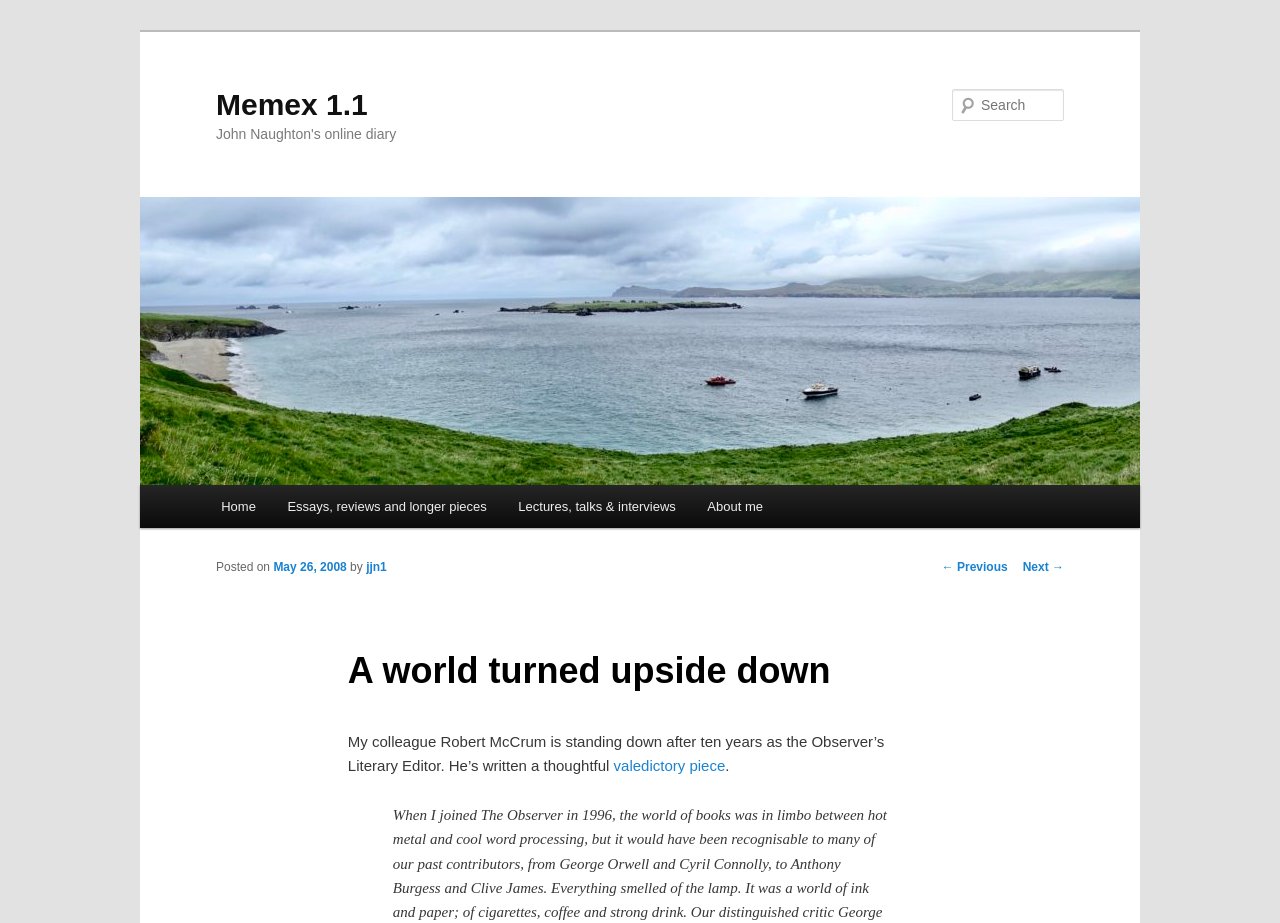What is the date of the current post?
Refer to the image and offer an in-depth and detailed answer to the question.

I found the answer by looking at the link element with the text 'May 26, 2008' which is a child of the HeaderAsNonLandmark element and is preceded by the text 'Posted on'.